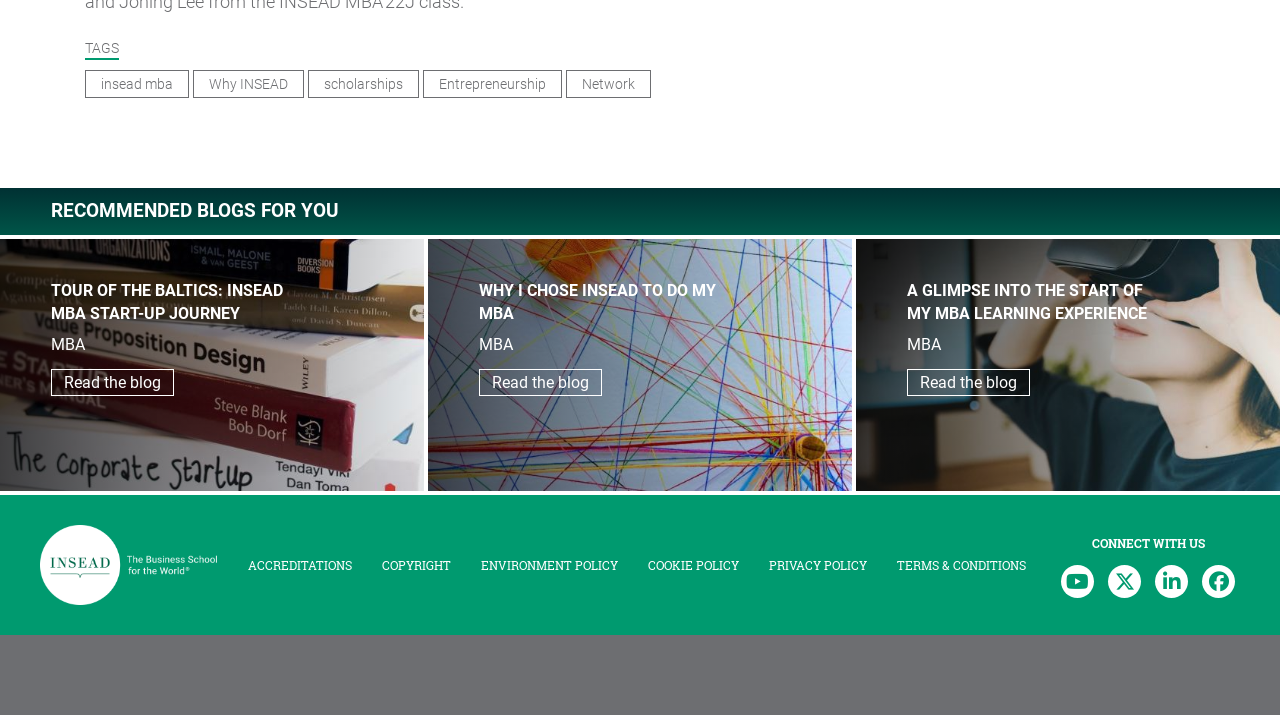Answer the question using only one word or a concise phrase: How many blog posts are recommended?

3